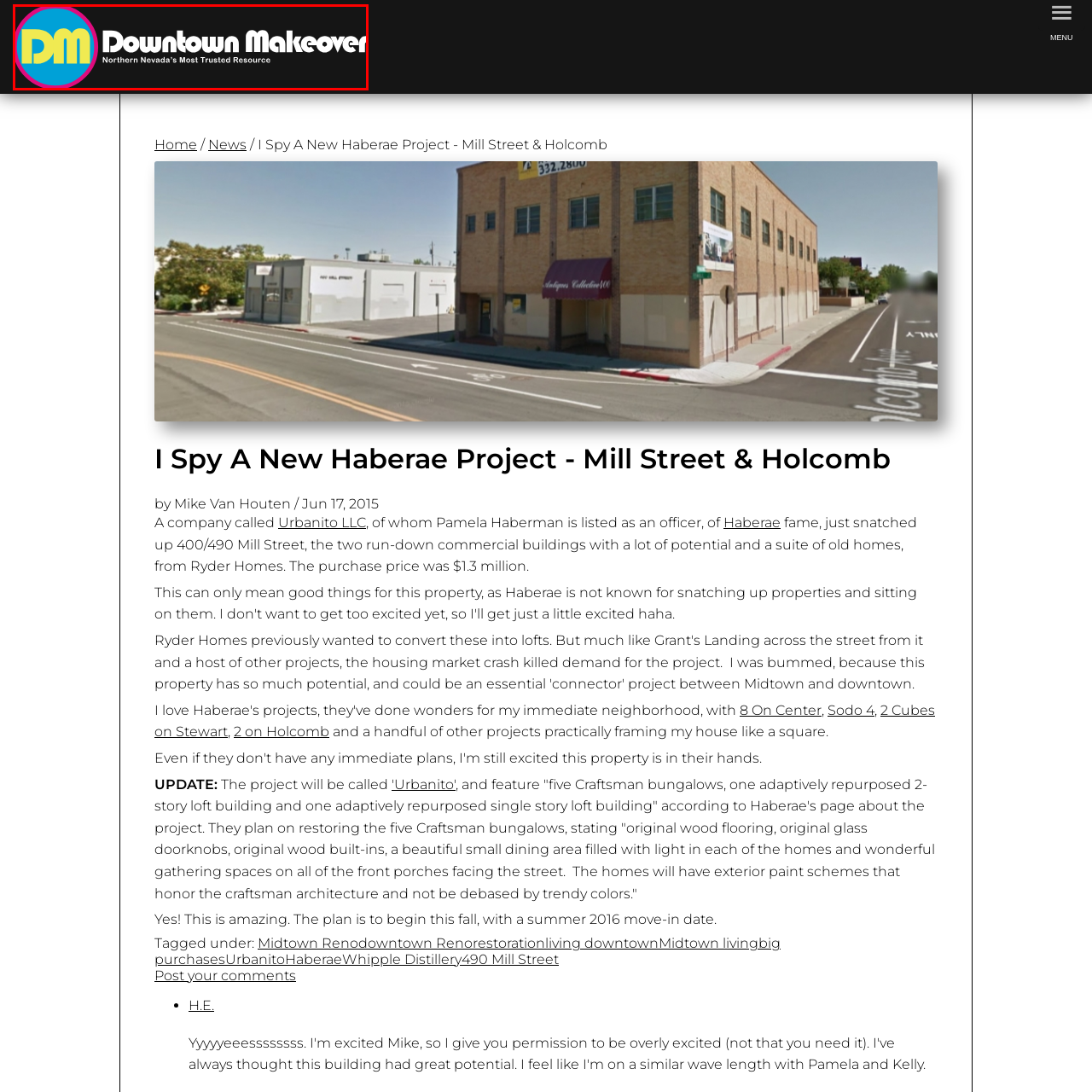Generate a comprehensive caption for the image section marked by the red box.

The image features the logo of "Downtown Makeover," characterized by a vibrant blue circle bordered by a pink ring. Inside the circle, the initials "DM" are prominently displayed in a dynamic yellow font, conveying a sense of creativity and urban renewal. Below the initials, the tagline reads "Northern Nevada's Most Trusted Resource," indicating the organization's commitment to revitalization and community development in the region. The background is black, providing a striking contrast that enhances the logo's visibility and appeal. This branding reflects a focus on modernity and progress within Downtown Reno, aiming to engage the local community and promote revitalization efforts.